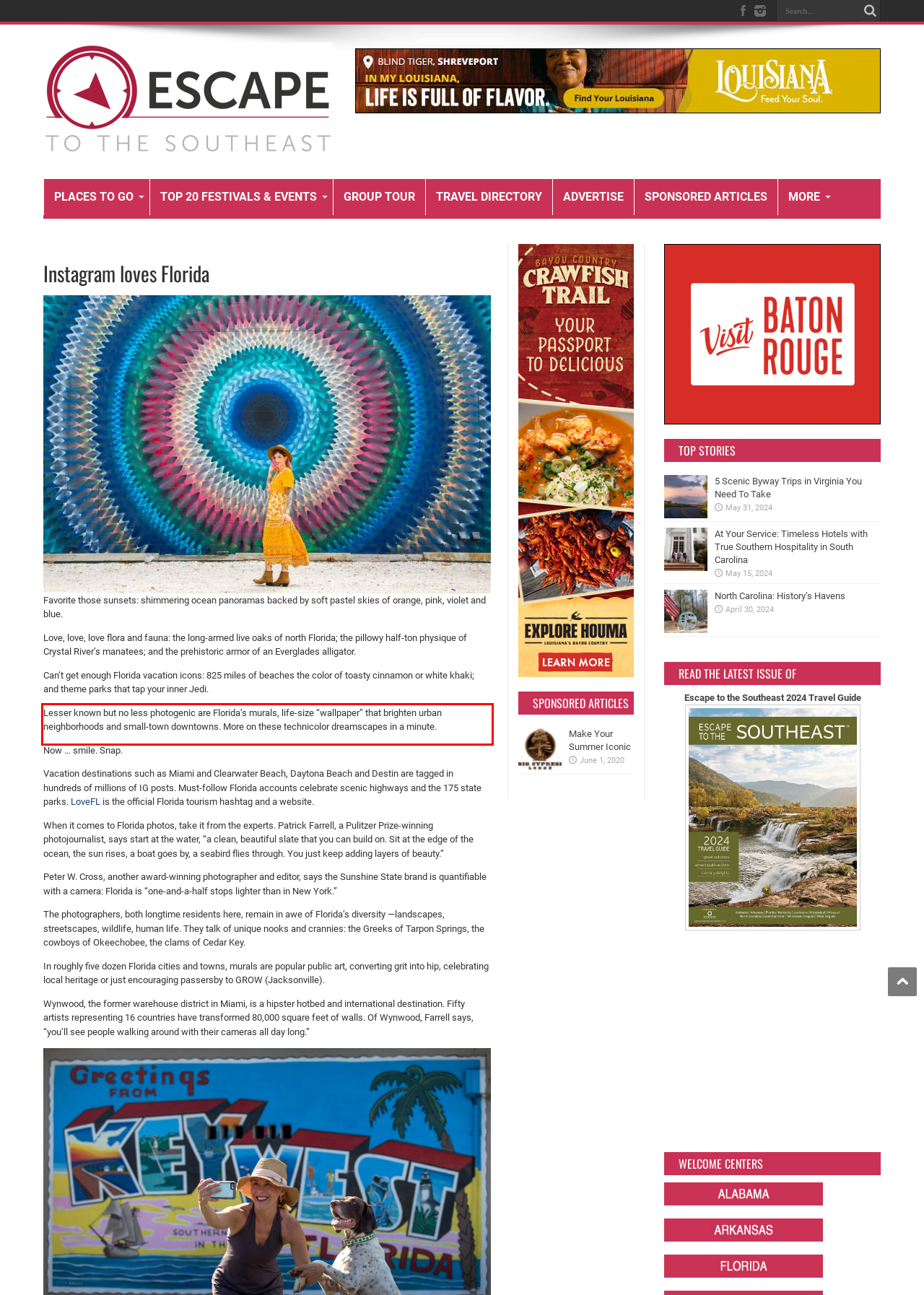Given a screenshot of a webpage containing a red rectangle bounding box, extract and provide the text content found within the red bounding box.

Lesser known but no less photogenic are Florida’s murals, life-size “wallpaper” that brighten urban neighborhoods and small-town downtowns. More on these technicolor dreamscapes in a minute.